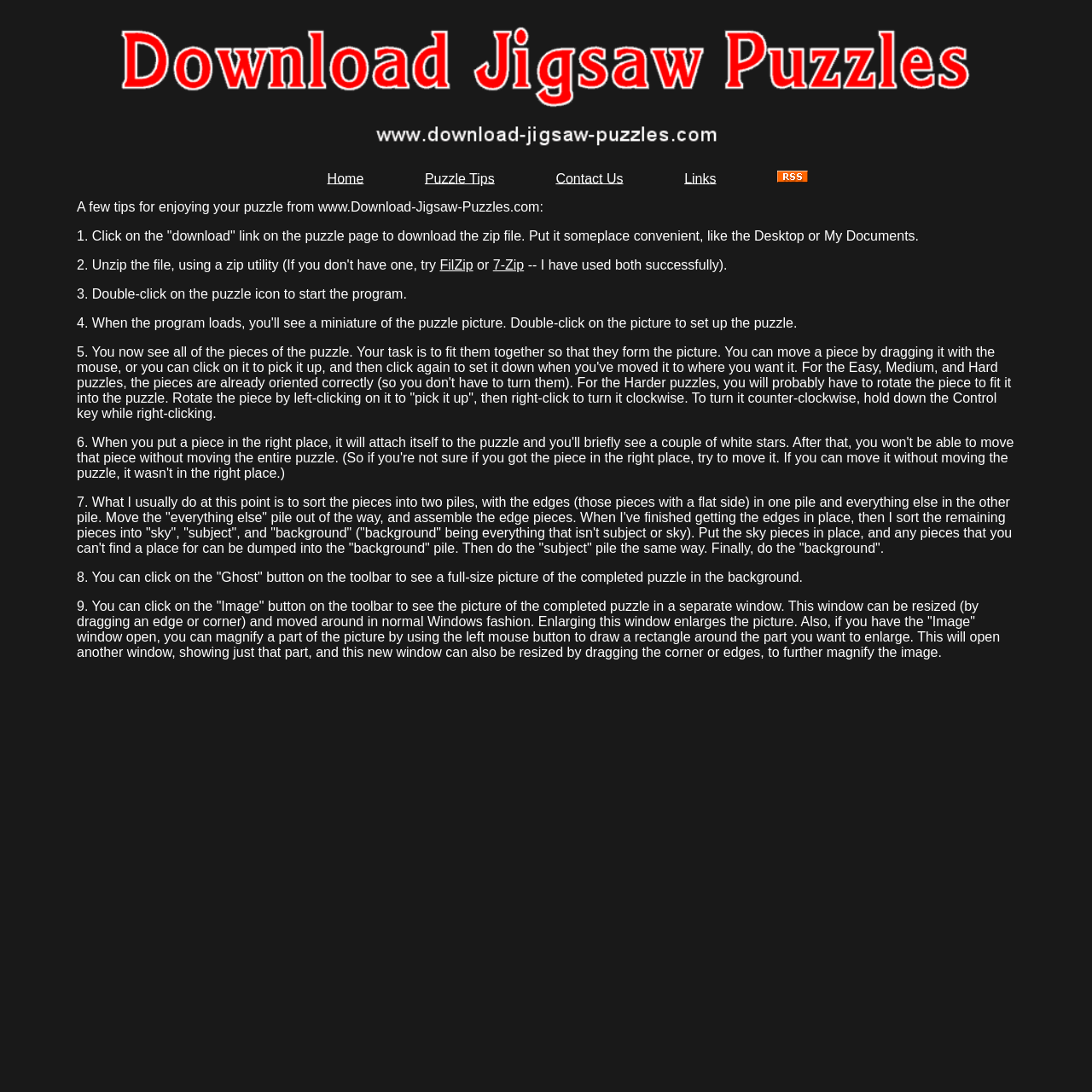Please determine the bounding box of the UI element that matches this description: Puzzle Tips. The coordinates should be given as (top-left x, top-left y, bottom-right x, bottom-right y), with all values between 0 and 1.

[0.363, 0.111, 0.479, 0.216]